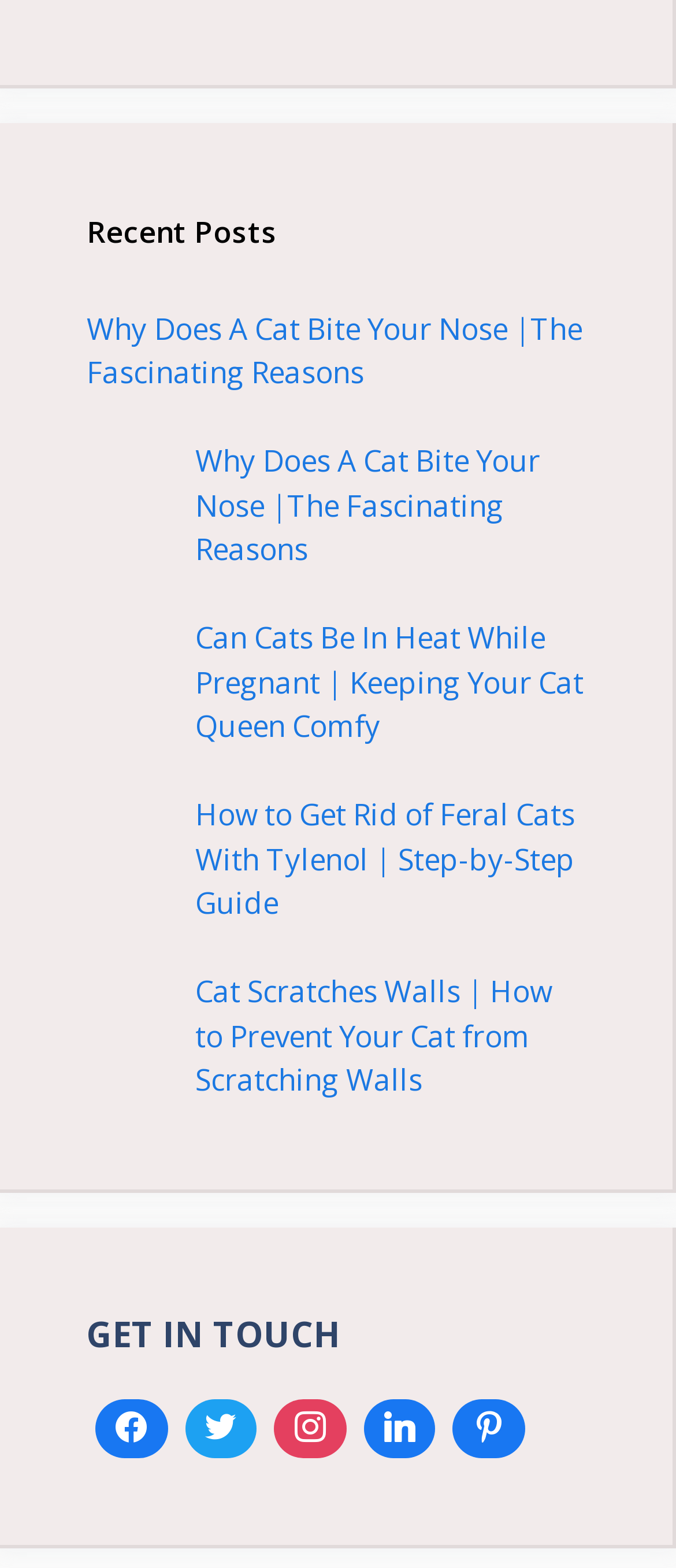How many social media links are present?
Based on the image, answer the question in a detailed manner.

At the bottom of the webpage, there are five links with icons, which are likely social media links, as they are commonly represented by icons.